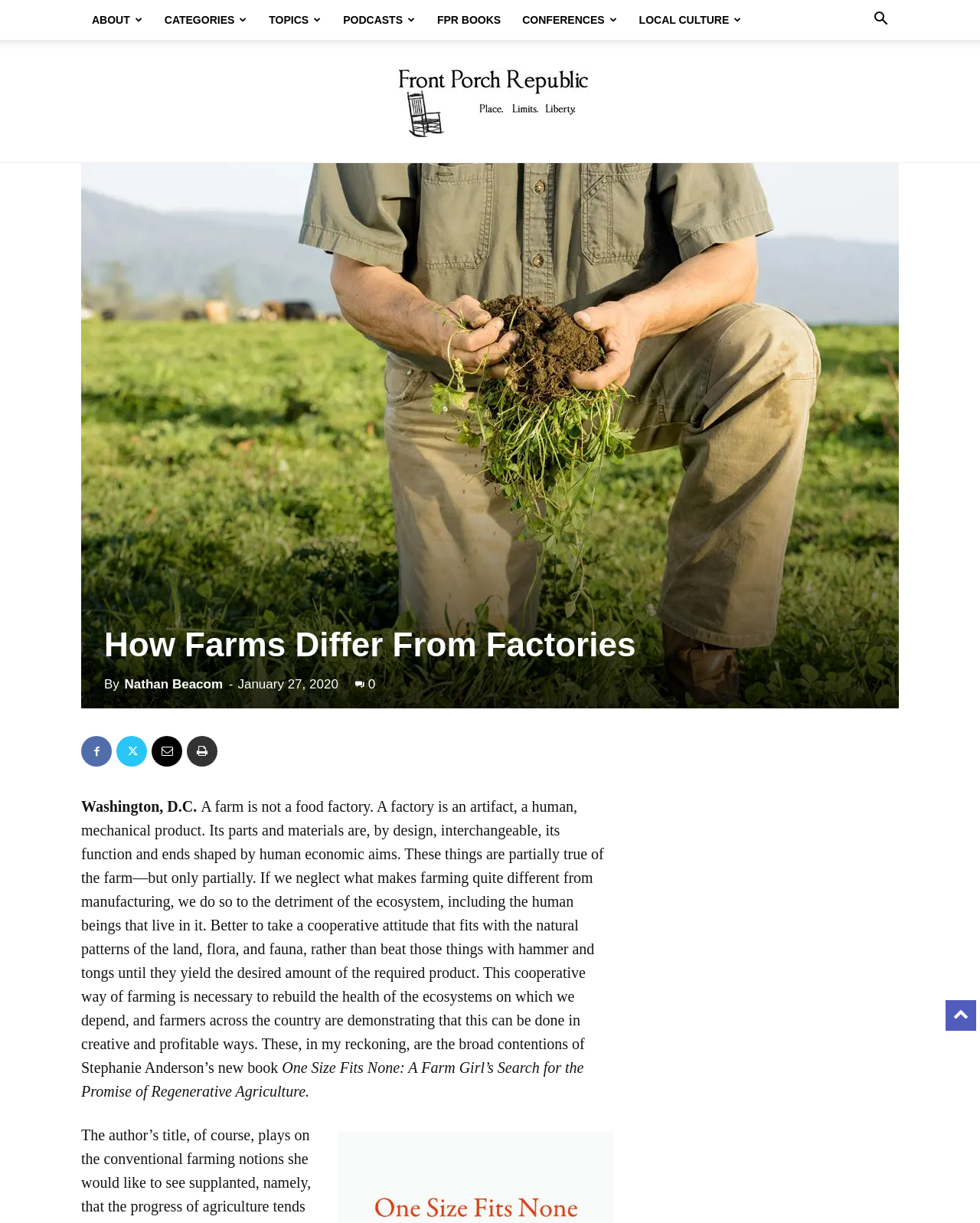For the following element description, predict the bounding box coordinates in the format (top-left x, top-left y, bottom-right x, bottom-right y). All values should be floating point numbers between 0 and 1. Description: Front Porch Republic

[0.394, 0.056, 0.606, 0.112]